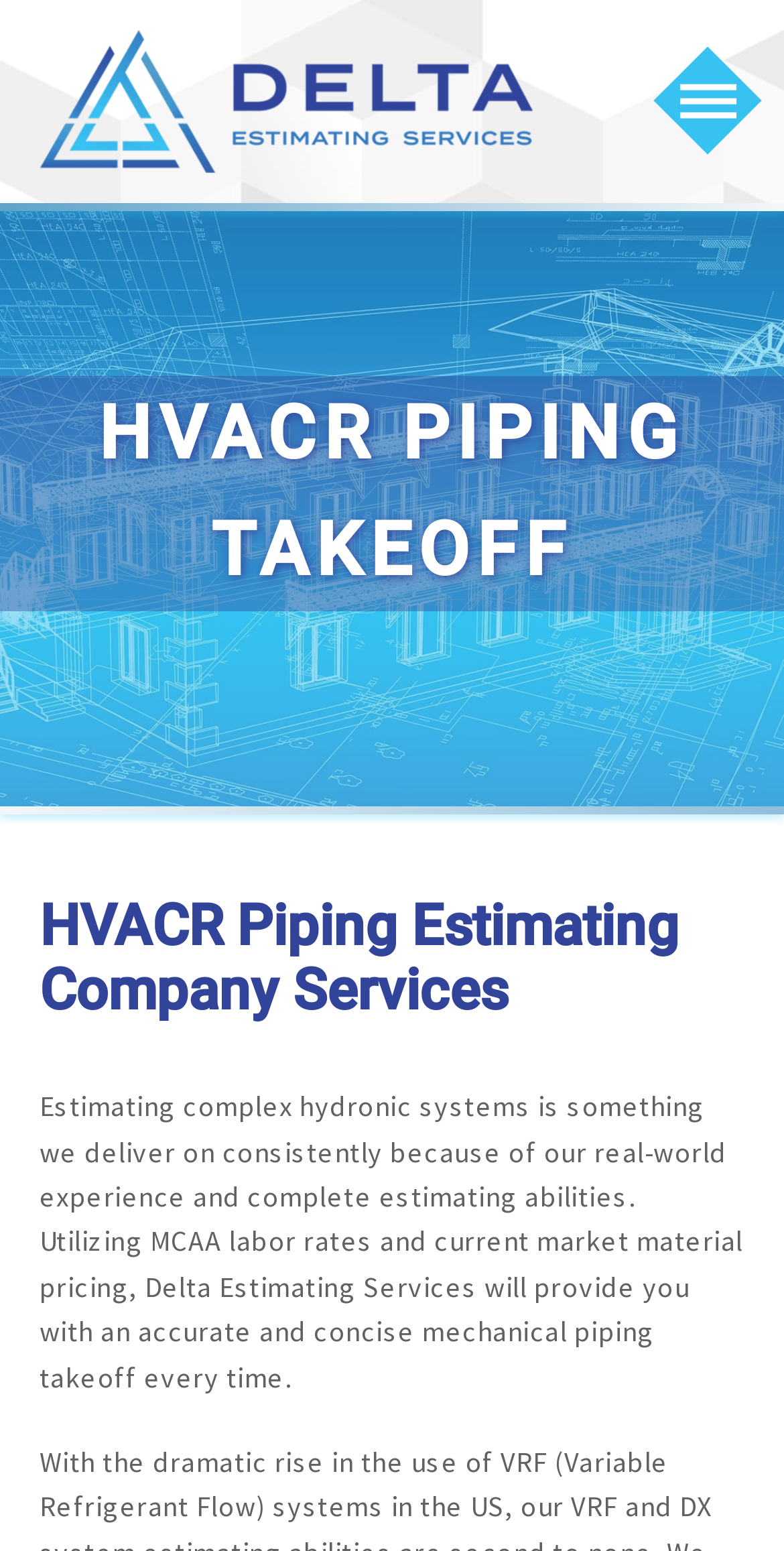What type of systems does the company estimate?
Using the picture, provide a one-word or short phrase answer.

Hydronic systems